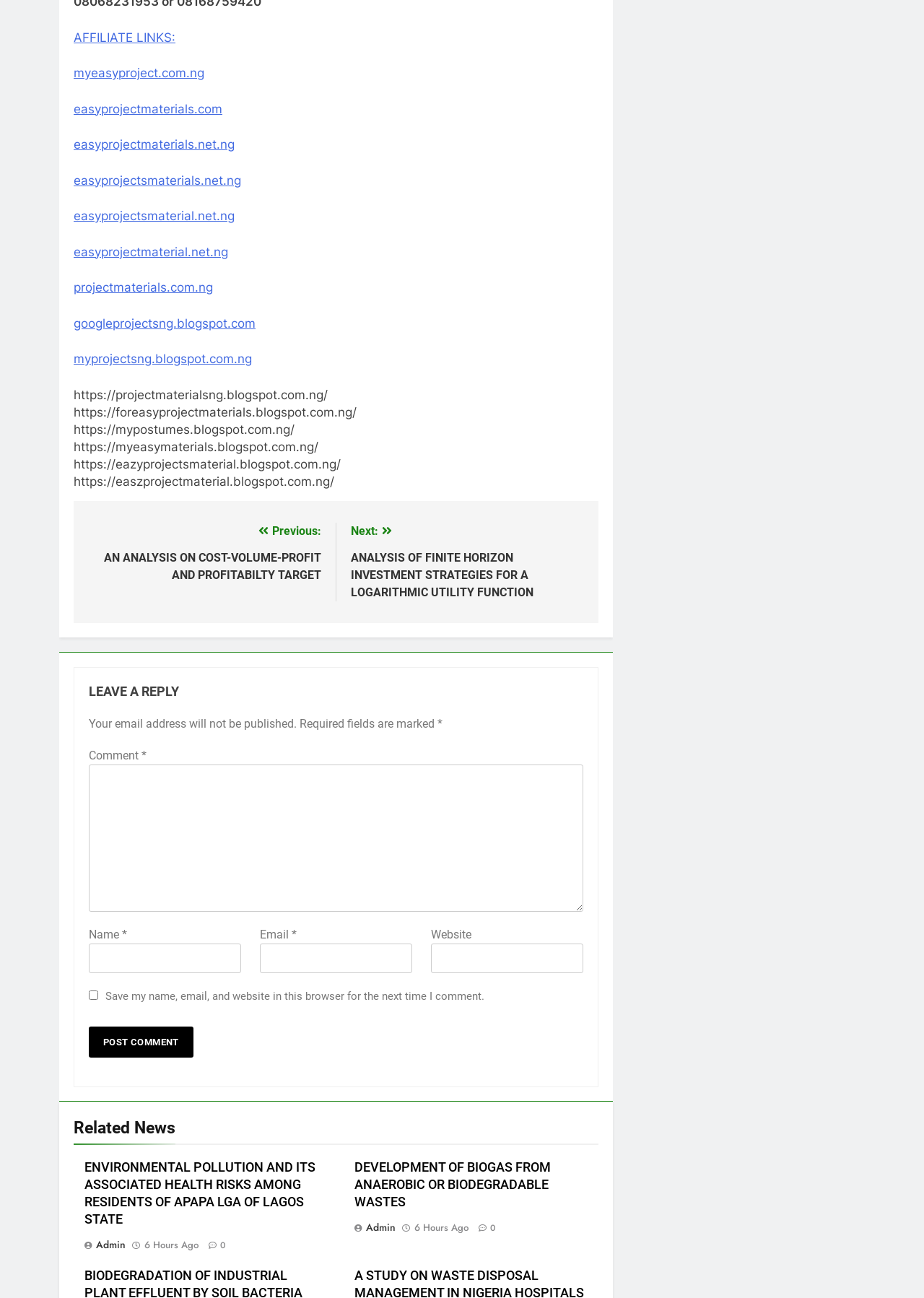Using the provided element description: "Textile printing & dying", determine the bounding box coordinates of the corresponding UI element in the screenshot.

None